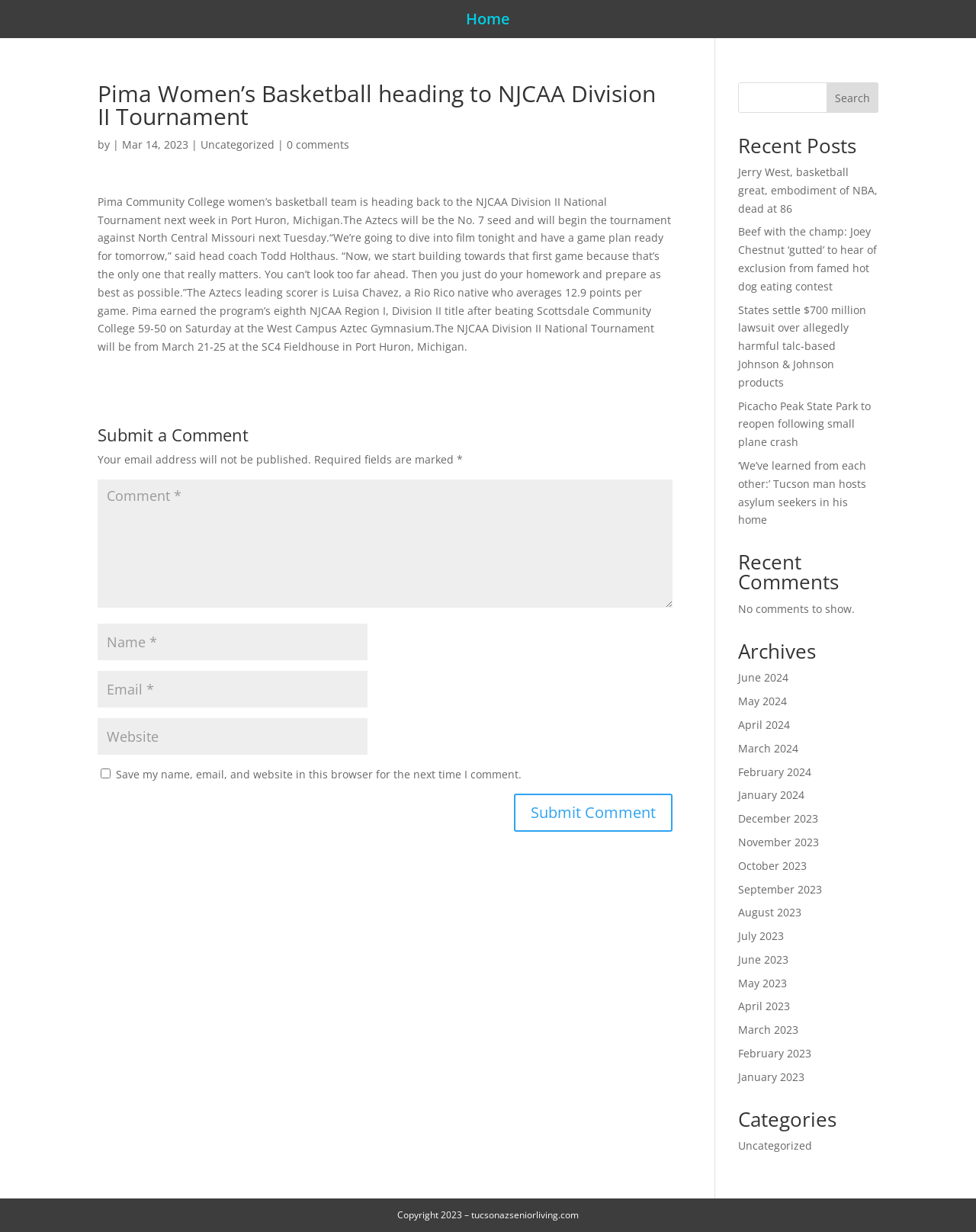Please determine and provide the text content of the webpage's heading.

Pima Women’s Basketball heading to NJCAA Division II Tournament